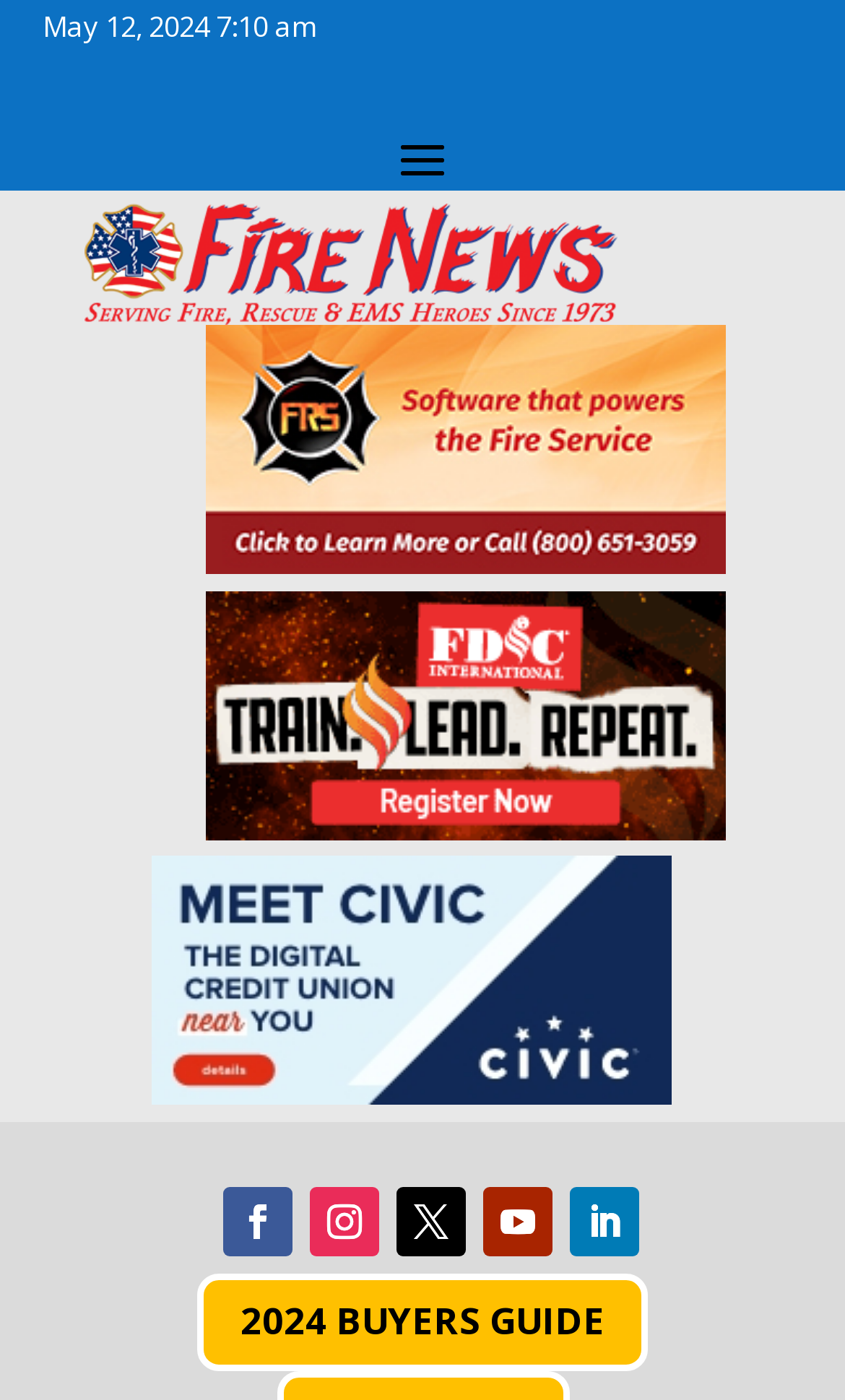What is the date of the latest update?
Can you offer a detailed and complete answer to this question?

The date of the latest update can be found at the top of the webpage, which is 'May 12, 2024 7:10 am'.